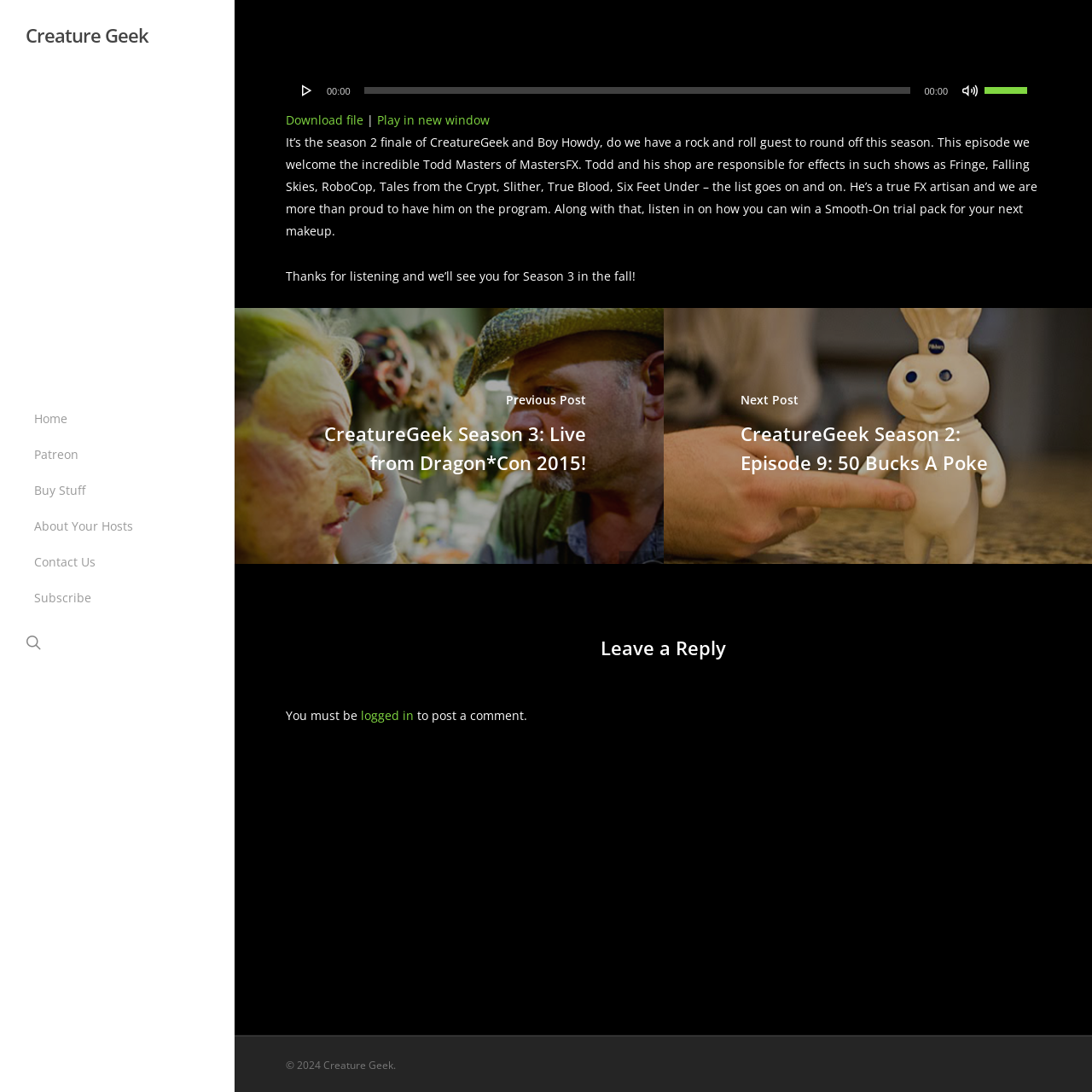Please determine the bounding box coordinates of the element to click in order to execute the following instruction: "Click on 'Antiques And Collectibles'". The coordinates should be four float numbers between 0 and 1, specified as [left, top, right, bottom].

None